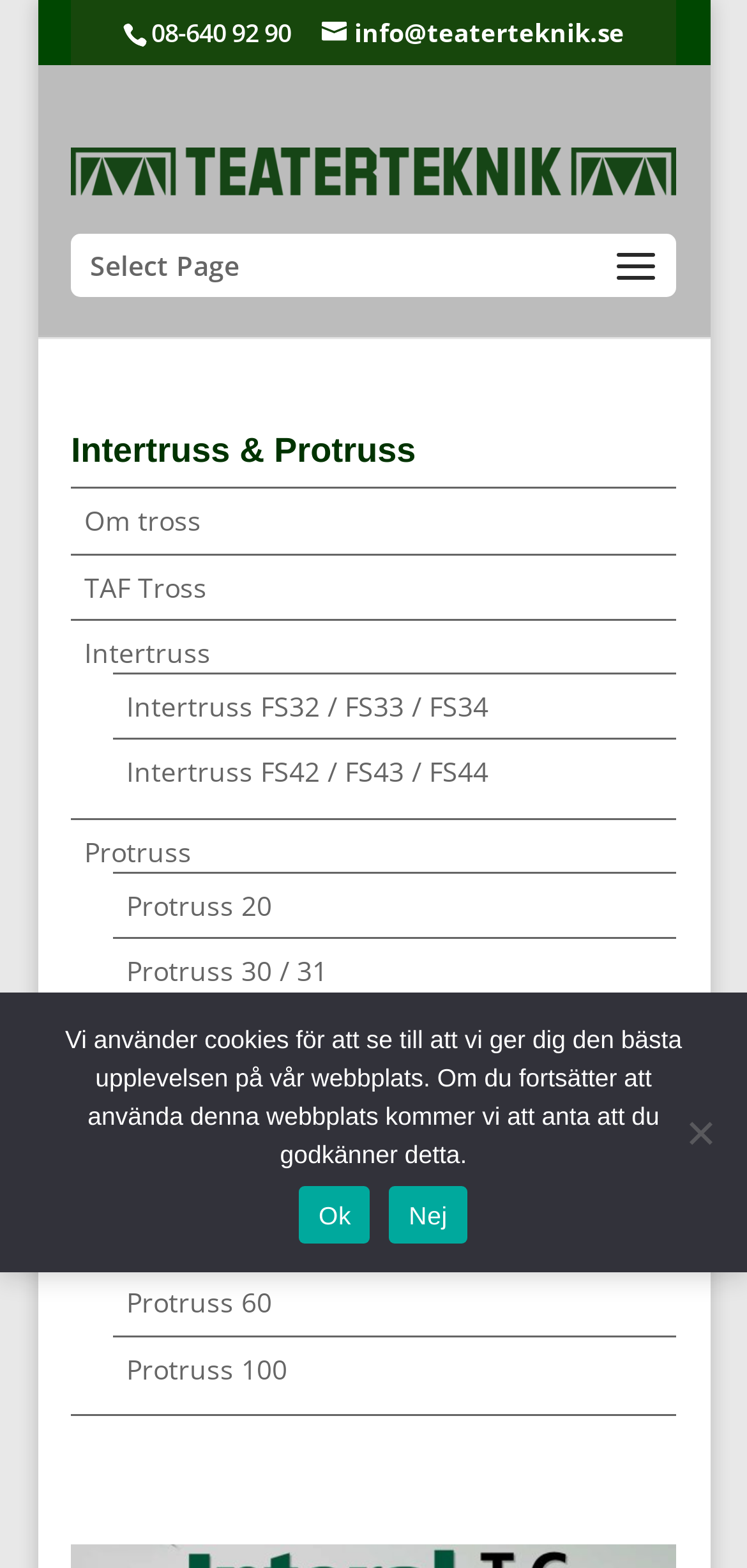Give a concise answer using one word or a phrase to the following question:
What is the purpose of the webpage?

To showcase products